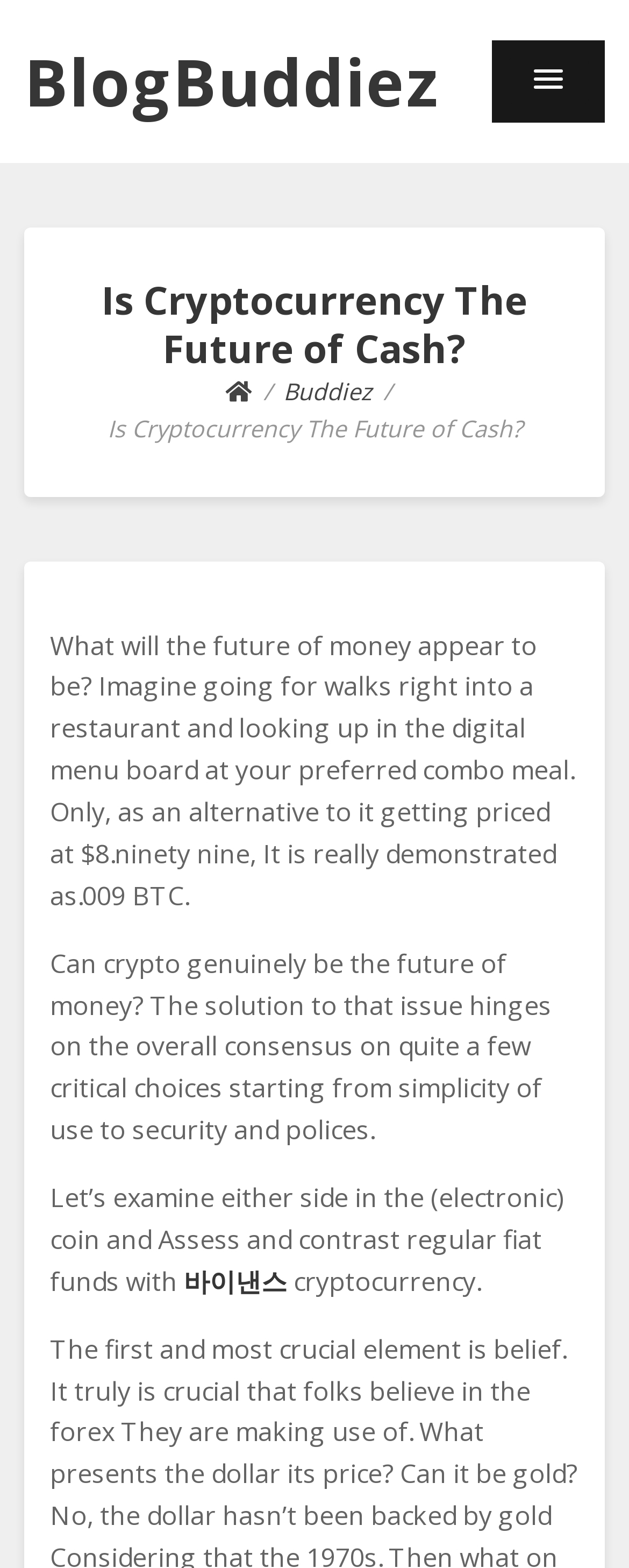What is the link '바이낸스' related to?
Give a one-word or short phrase answer based on the image.

Cryptocurrency